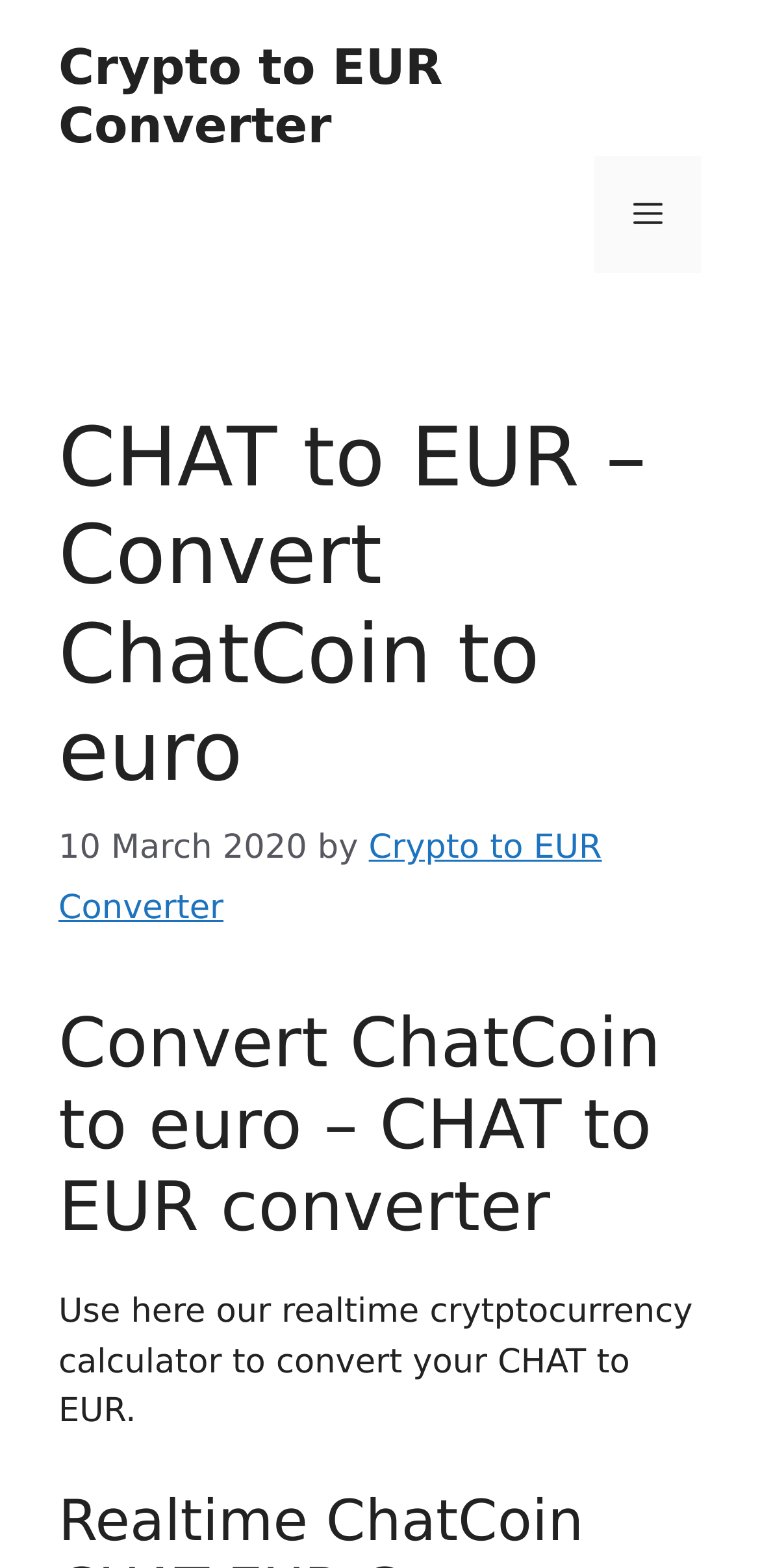What is the name of the converter?
Using the information from the image, give a concise answer in one word or a short phrase.

Crypto to EUR Converter